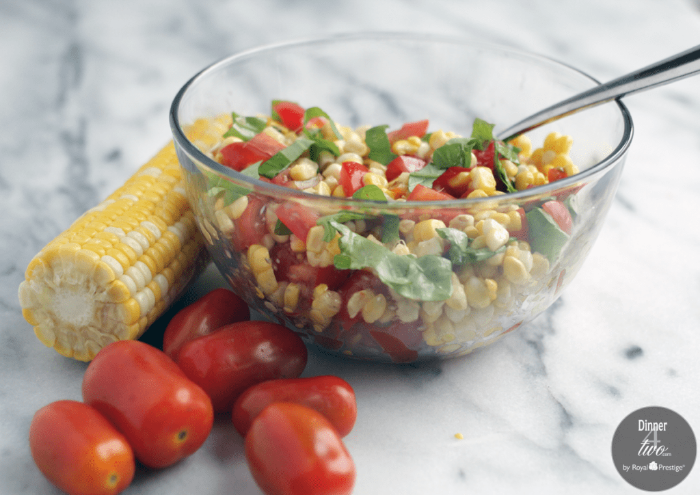Provide a comprehensive description of the image.

This image showcases a vibrant Corn and Tomato Salad with Balsamic Glaze, beautifully arranged in a clear glass bowl. The salad features fresh corn kernels, juicy cherry tomatoes, and bright green basil, creating a colorful and inviting presentation. Next to the bowl, an ear of corn adds a rustic touch, while several red cherry tomatoes are scattered around, enhancing the dish's fresh appeal. The reflective surface beneath the bowl adds a modern aesthetic, emphasizing the salad's freshness and vibrancy. This delightful dish is not only visually appealing but also promises a burst of flavor, making it a perfect choice for a light, summery meal.